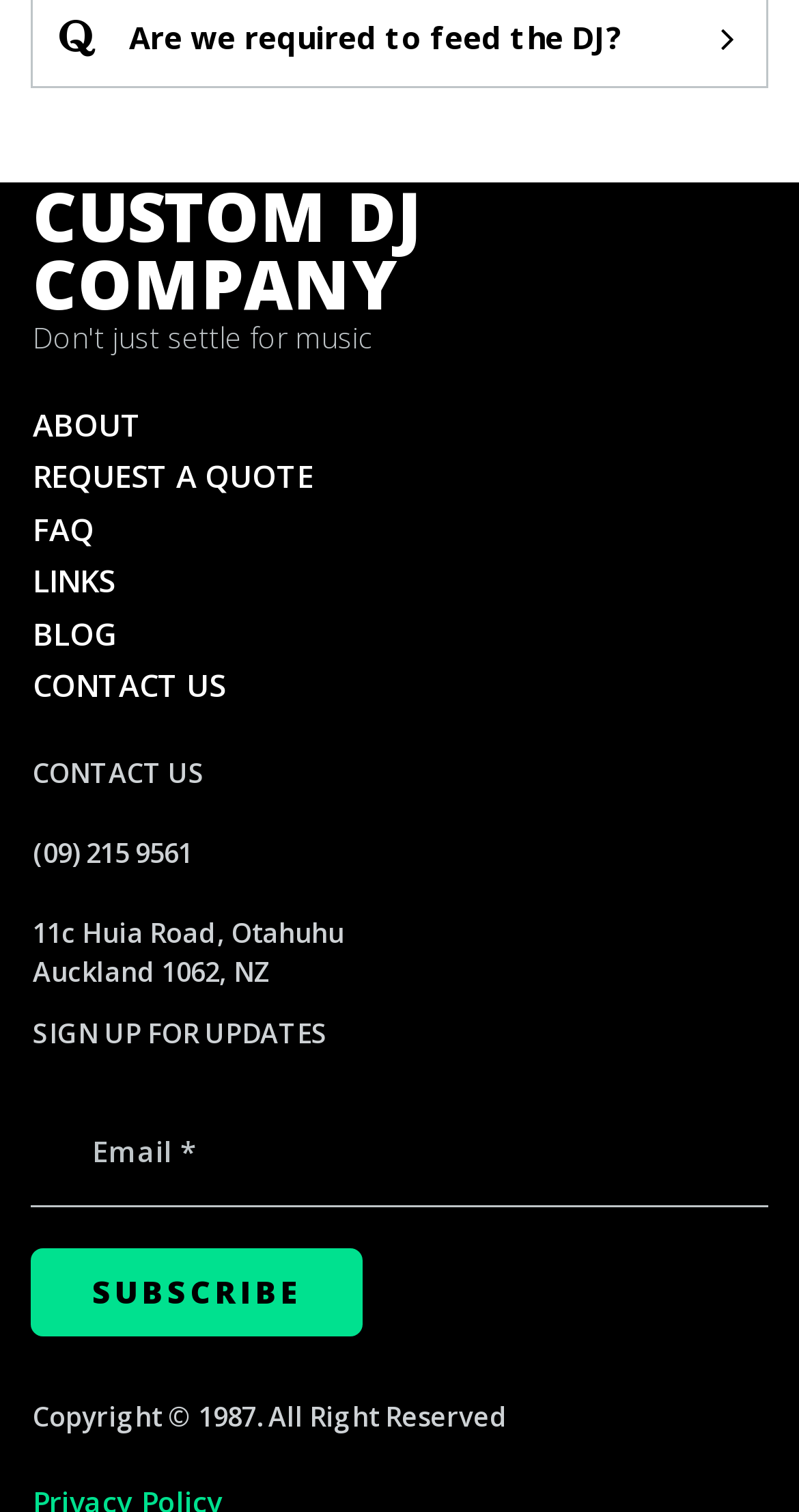Please analyze the image and give a detailed answer to the question:
What is the phone number?

The phone number can be found in the middle section of the webpage, where it is written as a static text '(09) 215 9561'.